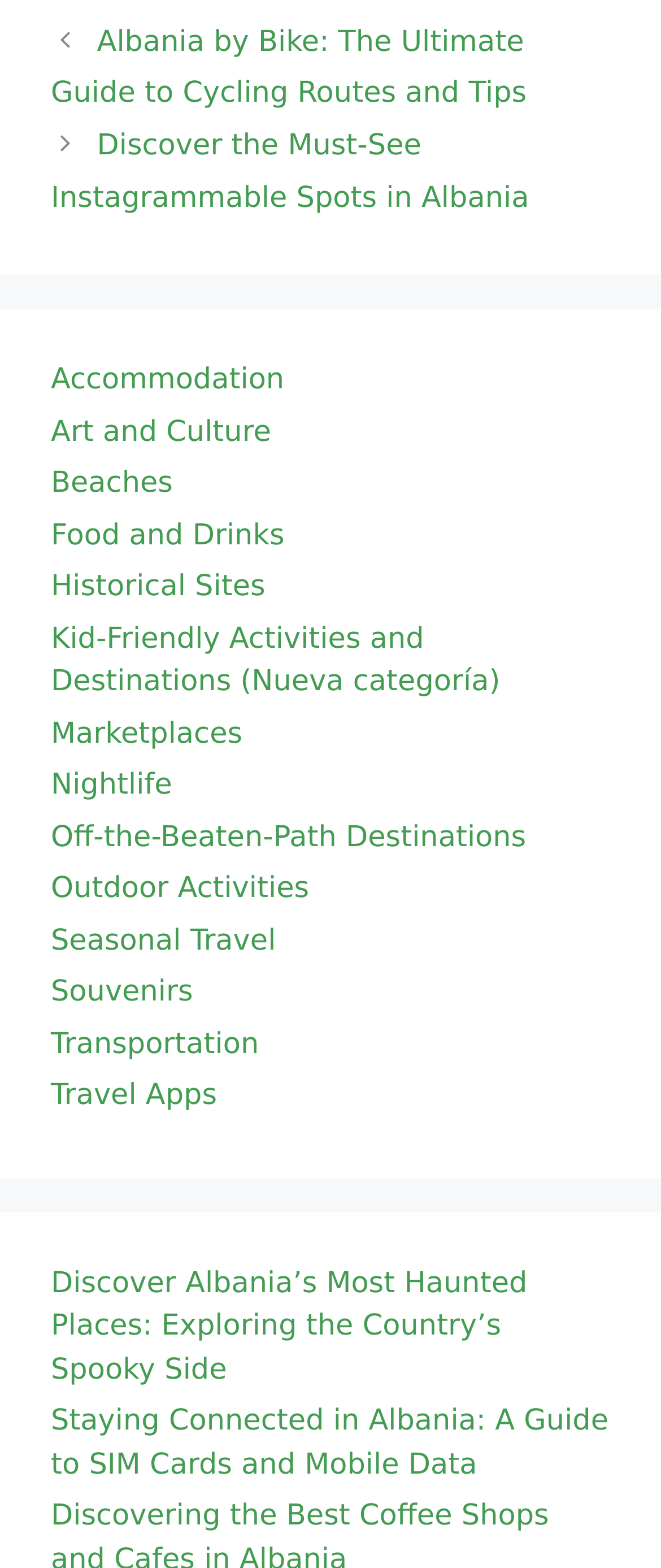Locate the bounding box coordinates of the segment that needs to be clicked to meet this instruction: "Learn about 'Staying Connected in Albania: A Guide to SIM Cards and Mobile Data'".

[0.077, 0.896, 0.921, 0.945]